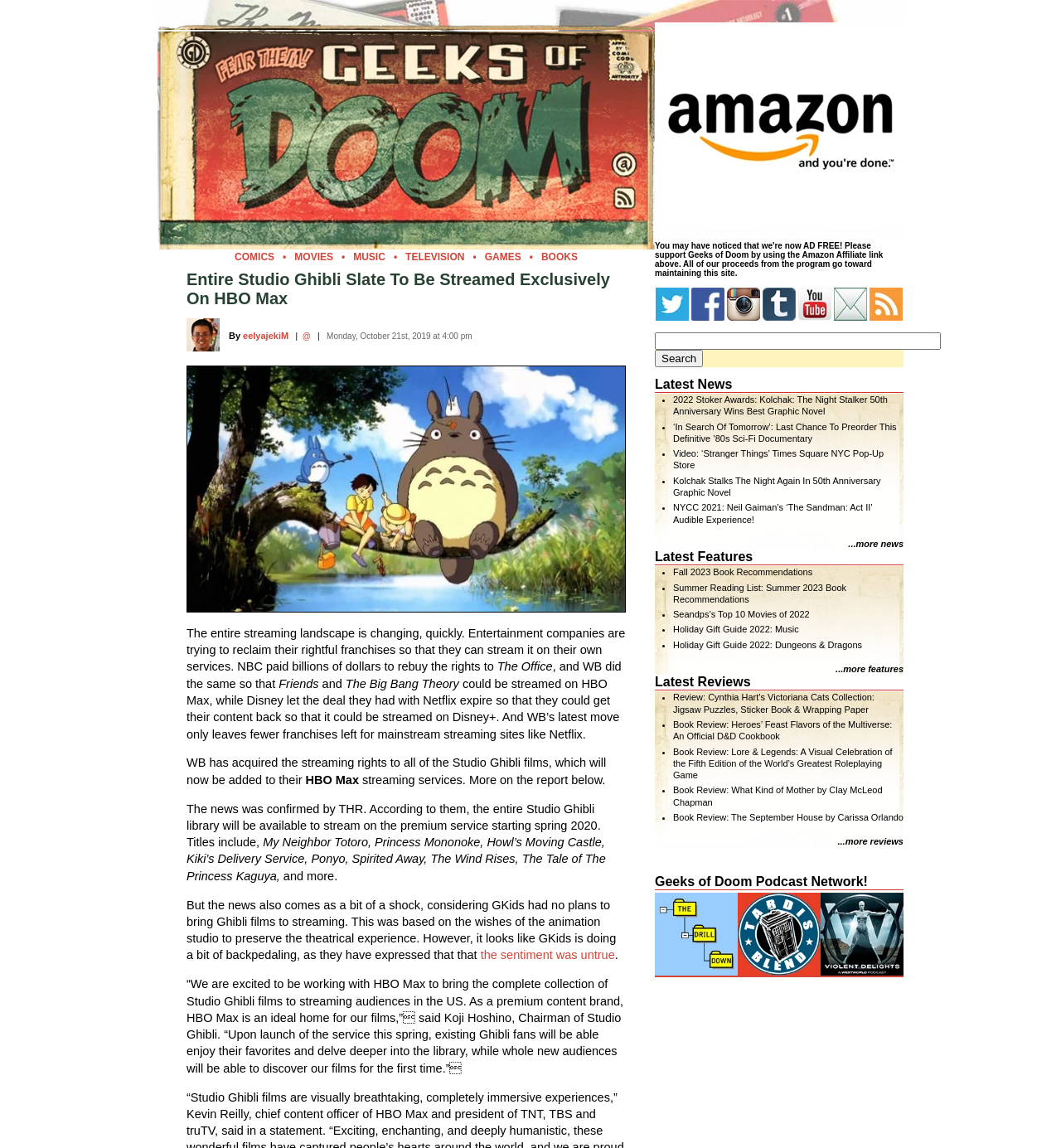What is the name of the animation studio mentioned in the article?
From the image, respond using a single word or phrase.

Studio Ghibli